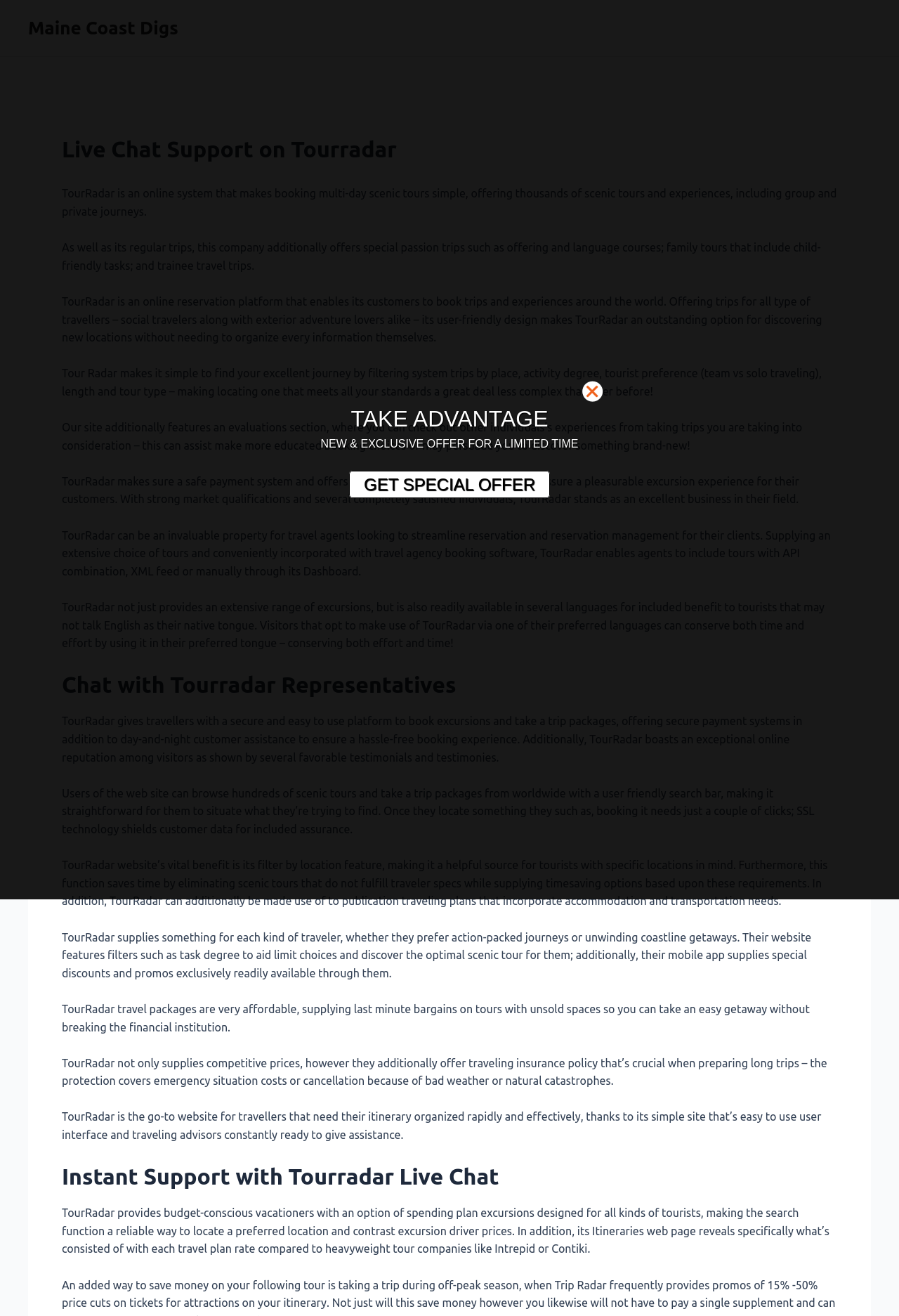How can users find their ideal journey on TourRadar?
Refer to the image and provide a detailed answer to the question.

The webpage states that users can find their ideal journey by filtering trips by location, activity level, tourist preference, length, and tour type, making it easier to find a trip that meets their standards.